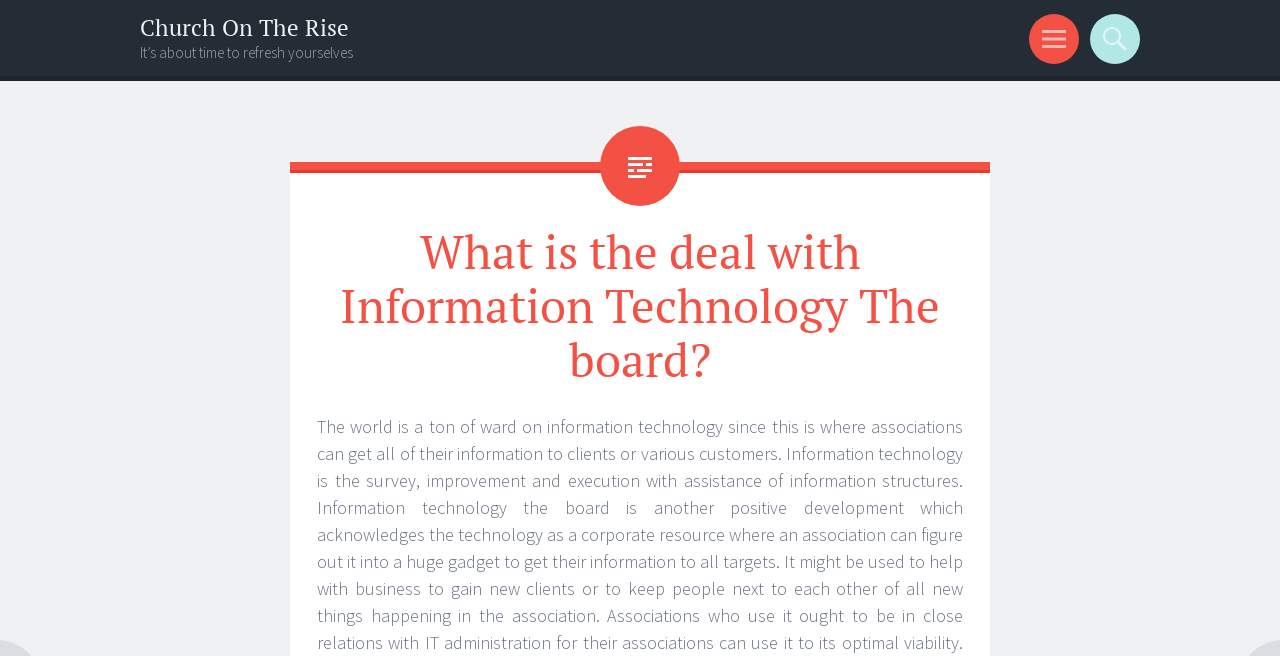Please answer the following question using a single word or phrase: 
What is the purpose of the 'Search' element?

To search the website